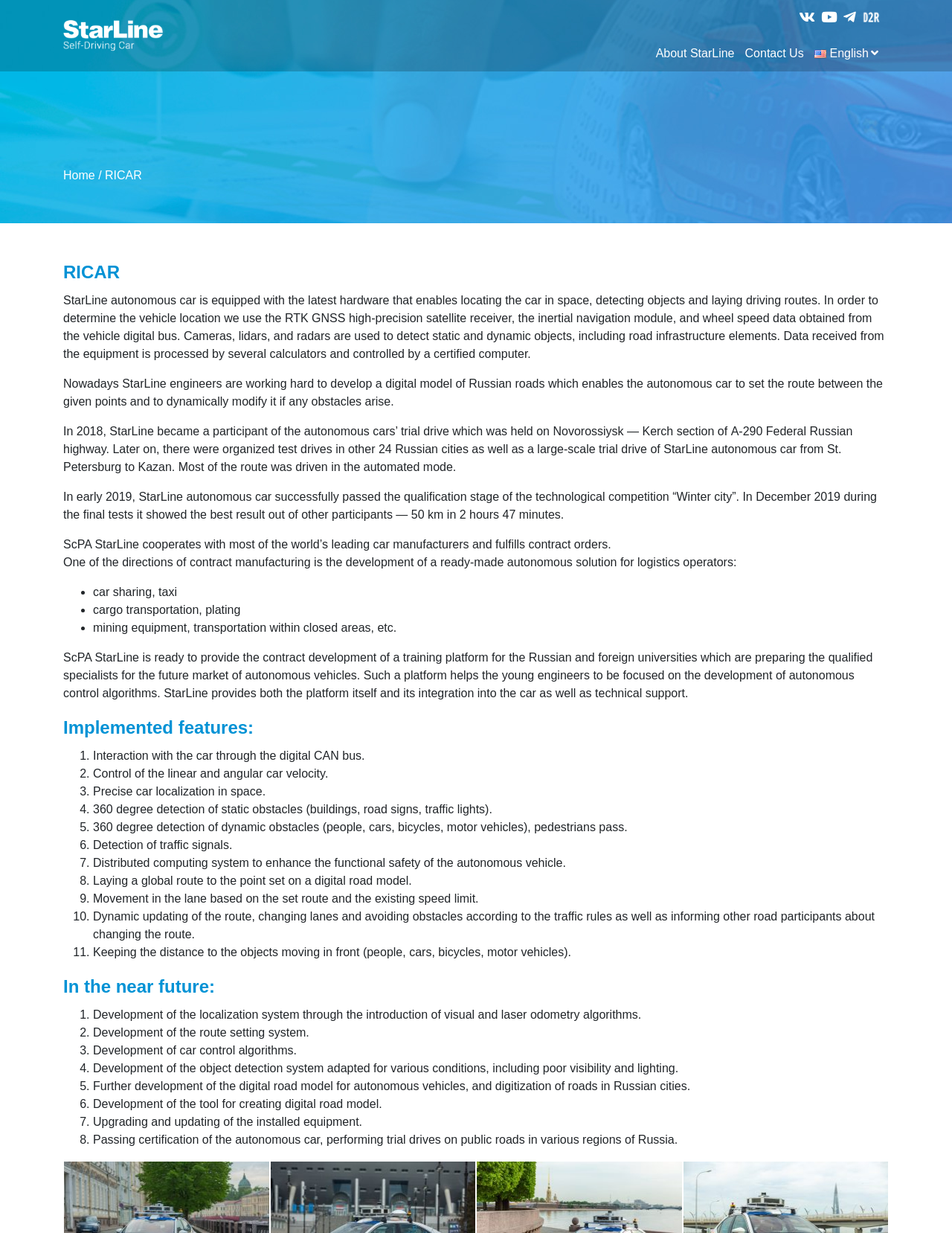Could you please study the image and provide a detailed answer to the question:
What is the function of the cameras, lidars, and radars?

According to the text, cameras, lidars, and radars are used to detect static and dynamic objects, including road infrastructure elements.